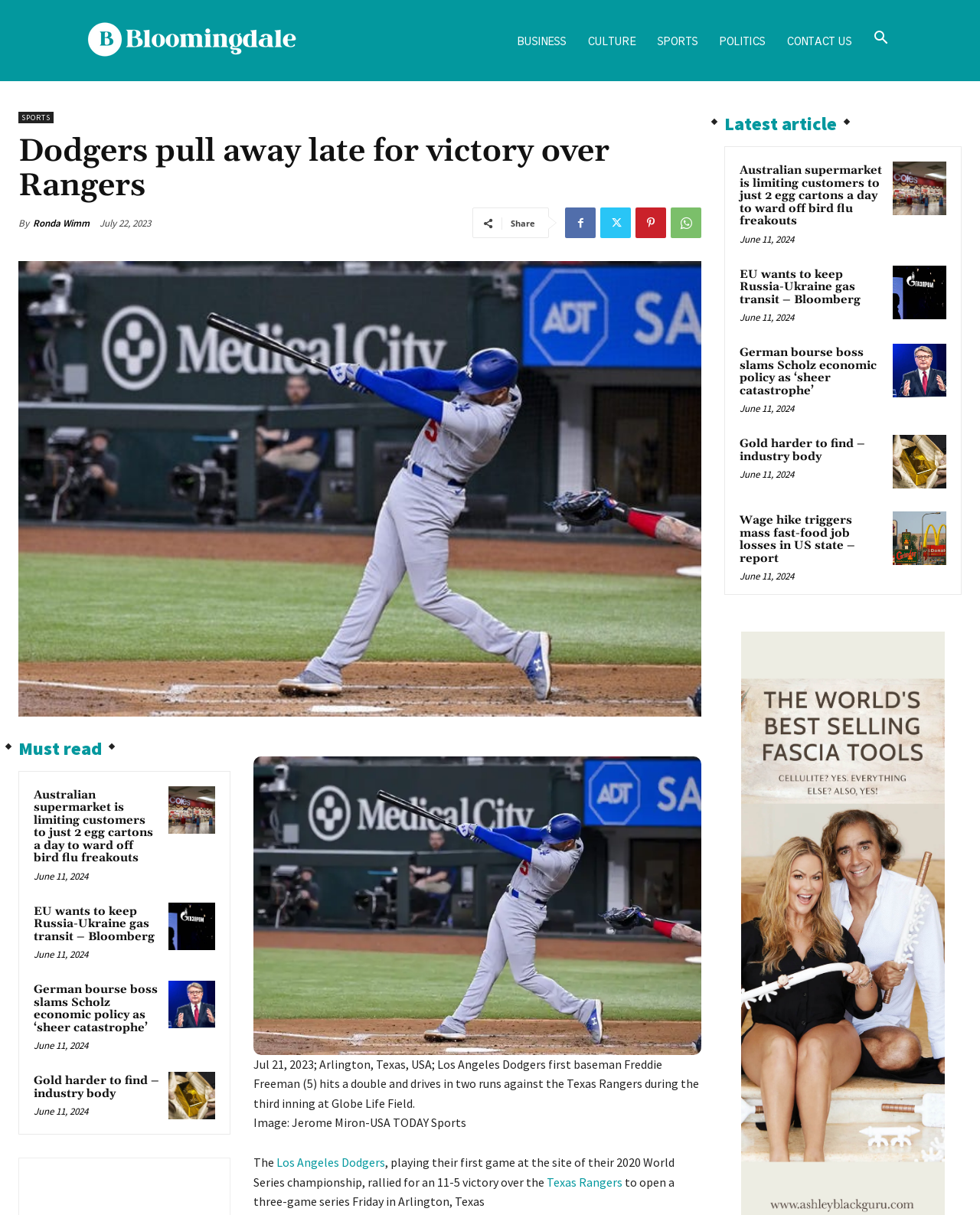Locate the bounding box of the UI element described in the following text: "Contact us".

[0.791, 0.019, 0.88, 0.05]